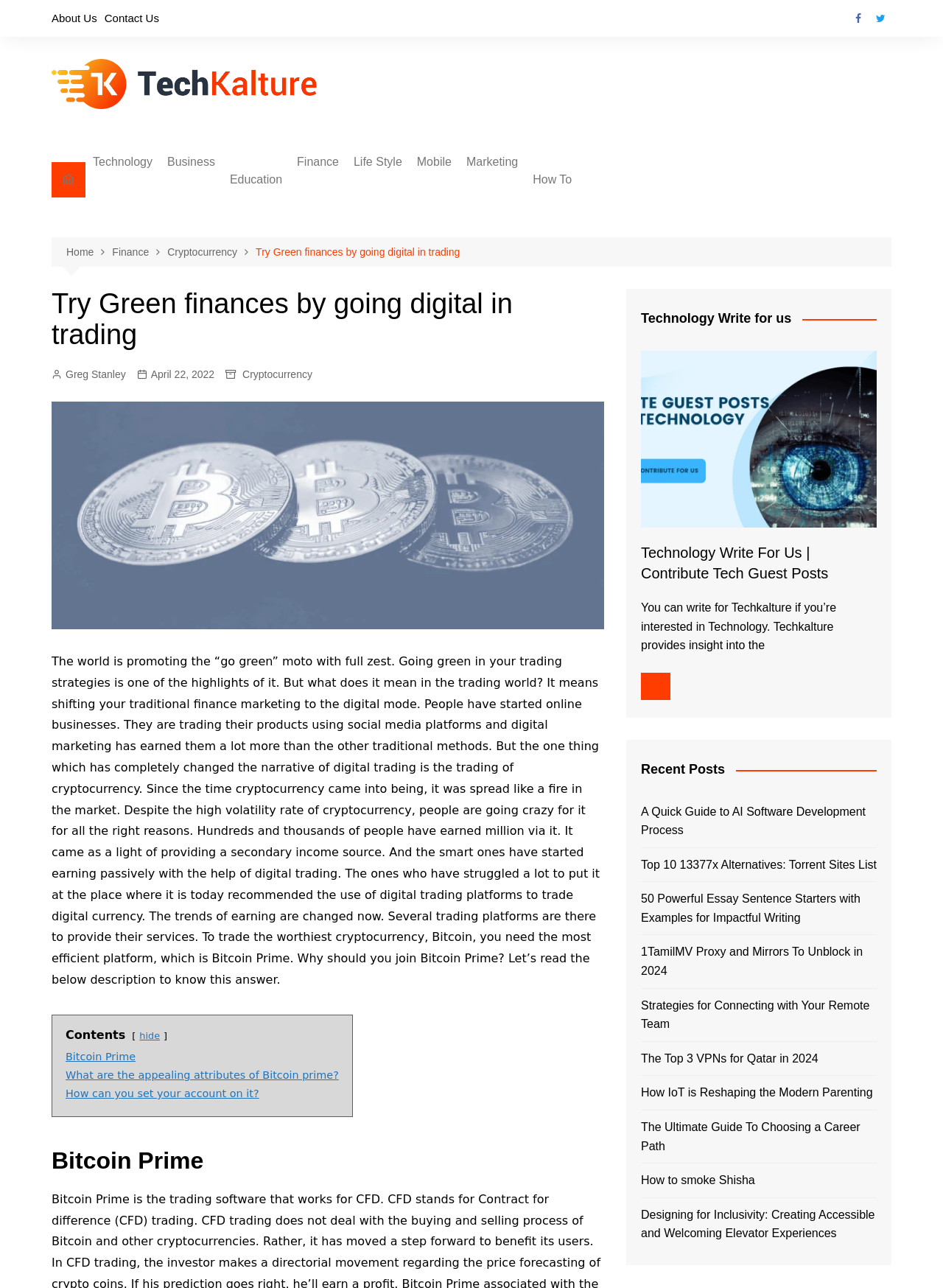Refer to the image and answer the question with as much detail as possible: What is the trend in earning mentioned on the webpage?

The webpage mentions that the smart ones have started earning passively with the help of digital trading, implying that the trend is towards earning money without actively working for it.